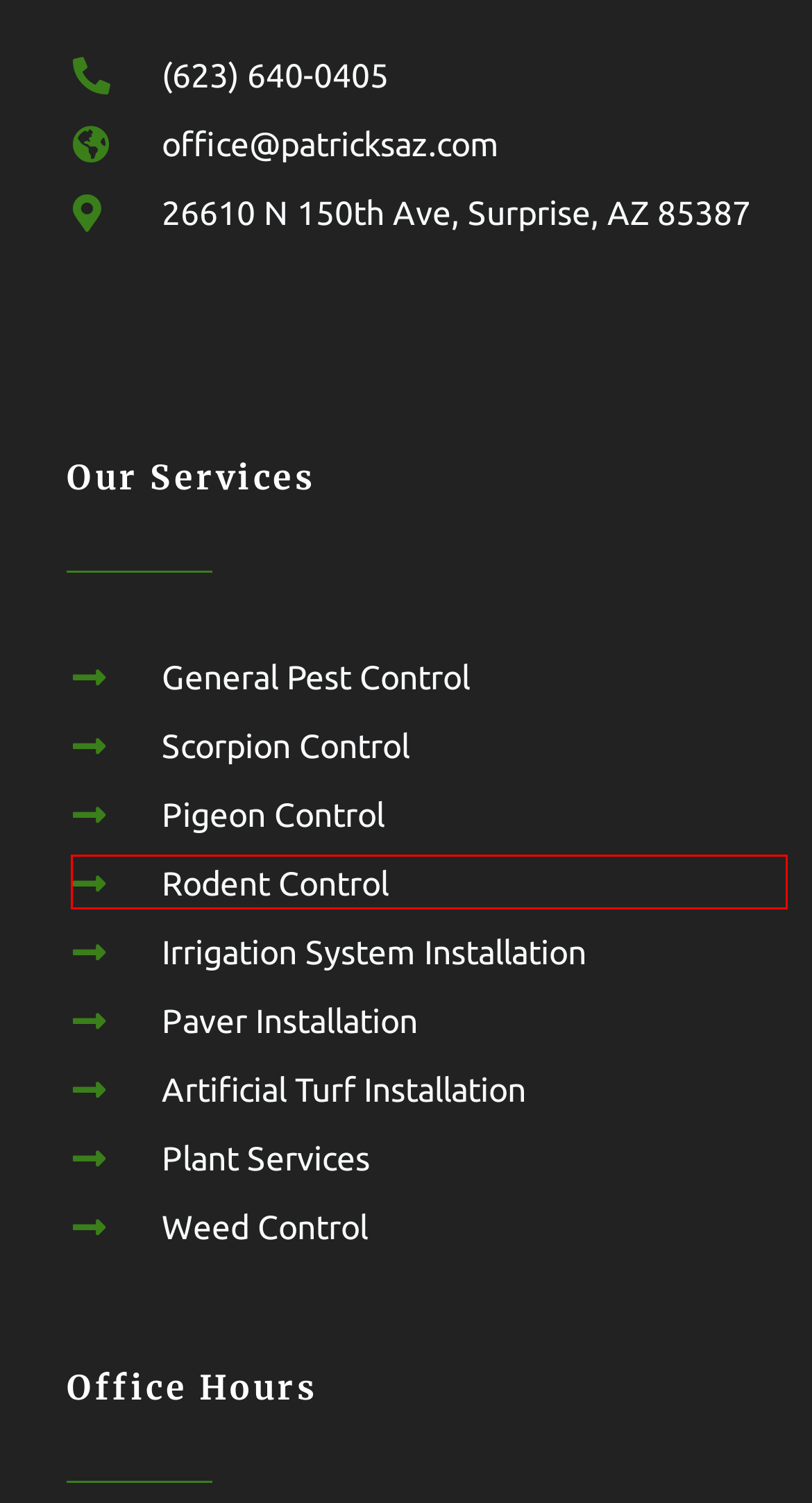You are presented with a screenshot of a webpage that includes a red bounding box around an element. Determine which webpage description best matches the page that results from clicking the element within the red bounding box. Here are the candidates:
A. Pavers | Patrick's Home Solutions
B. Weed Control Services | Patrick's Home Solutions
C. Contact | Patrick's Home Solutions
D. Pigeon Removal | Patrick's Home Solutions
E. Exterminator Surprise AZ | Patrick's Home Solutions
F. Rodent Exterminator | Patrick's Home Solutions
G. Scorpion Exterminator | Patrick's Home Solutions
H. Irrigation | Patrick's Home Solutions

F